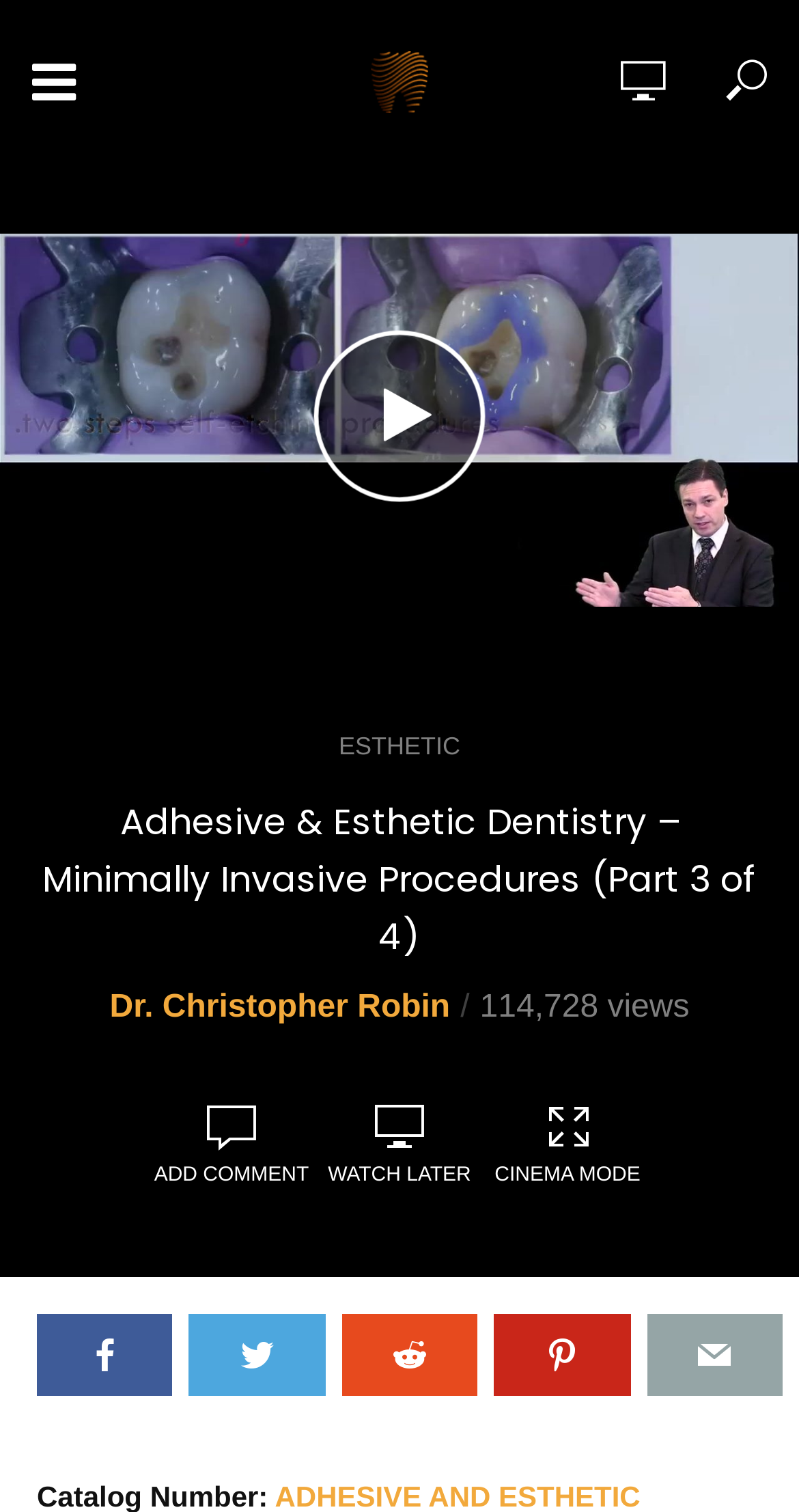What are the navigation links on the page?
We need a detailed and meticulous answer to the question.

I found the navigation links by looking at the link elements with the text 'HOME', 'BROWSE', 'ACCOUNT', 'MEMBERSHIP', and 'IOS/ANDROID APP' which are located at the top of the page, below the website's logo.